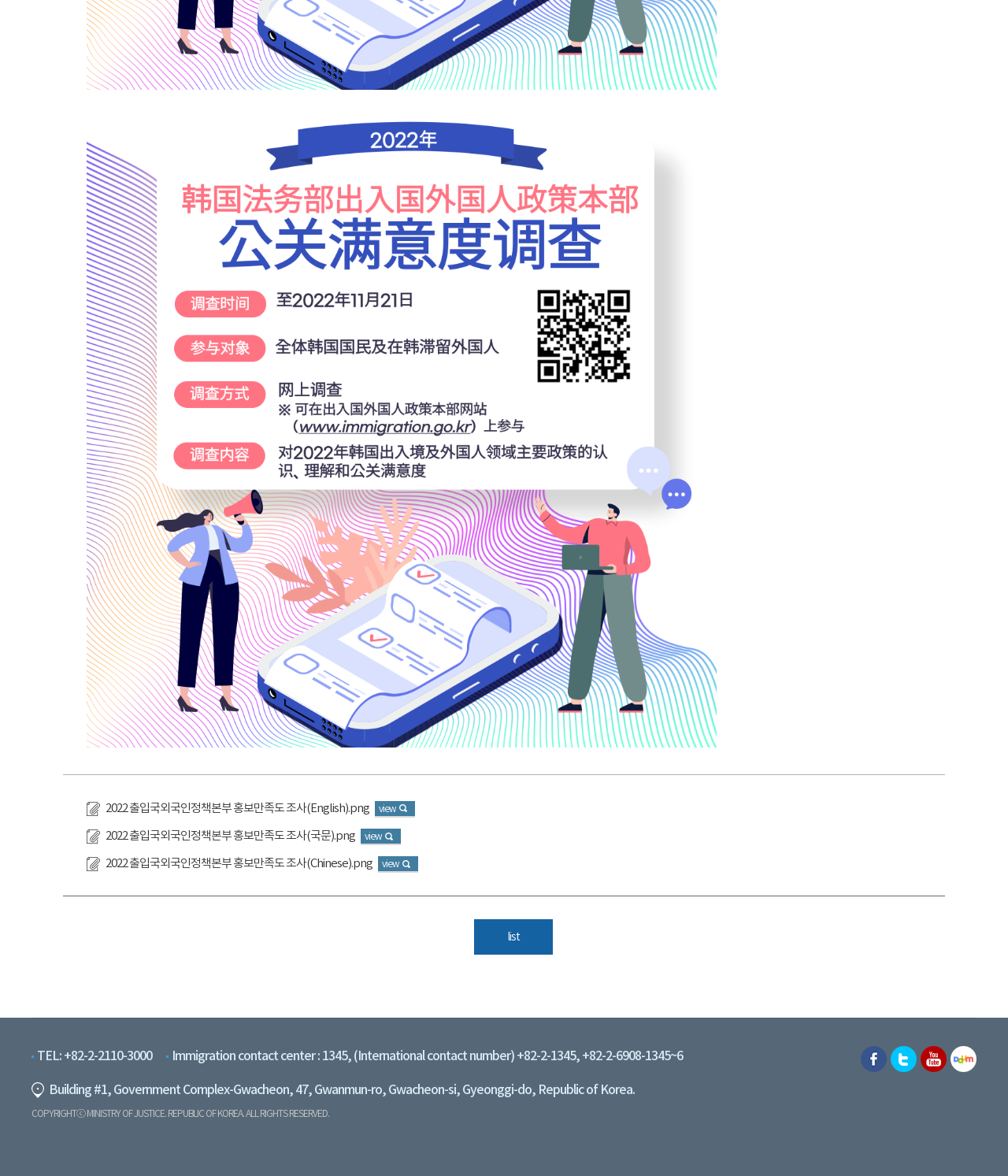Identify the bounding box coordinates necessary to click and complete the given instruction: "visit facebook page".

[0.854, 0.89, 0.88, 0.912]